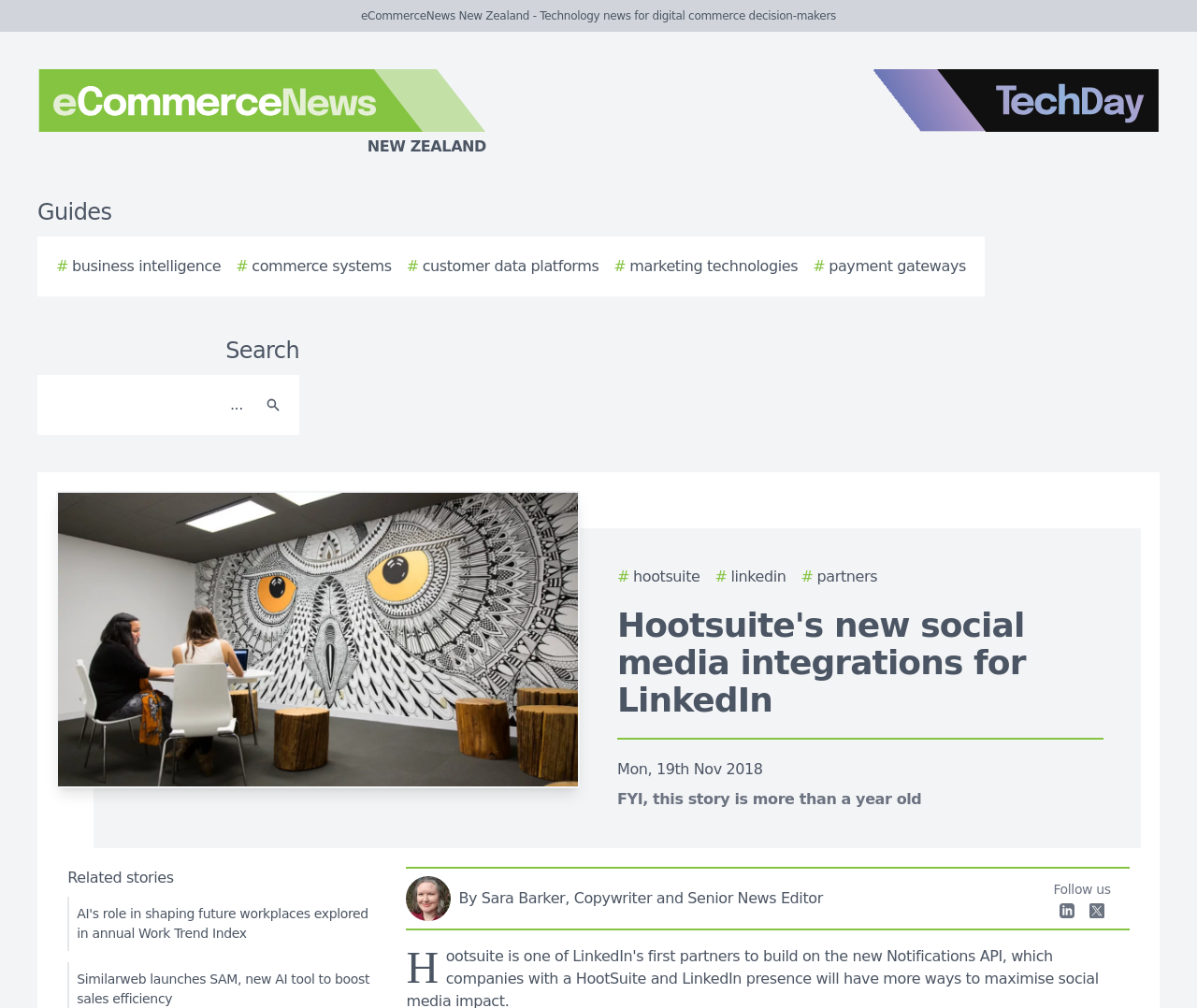How many related stories are there?
Please describe in detail the information shown in the image to answer the question.

I found one related story at the bottom of the webpage, which is 'AI's role in shaping future workplaces explored in annual Work Trend Index'.